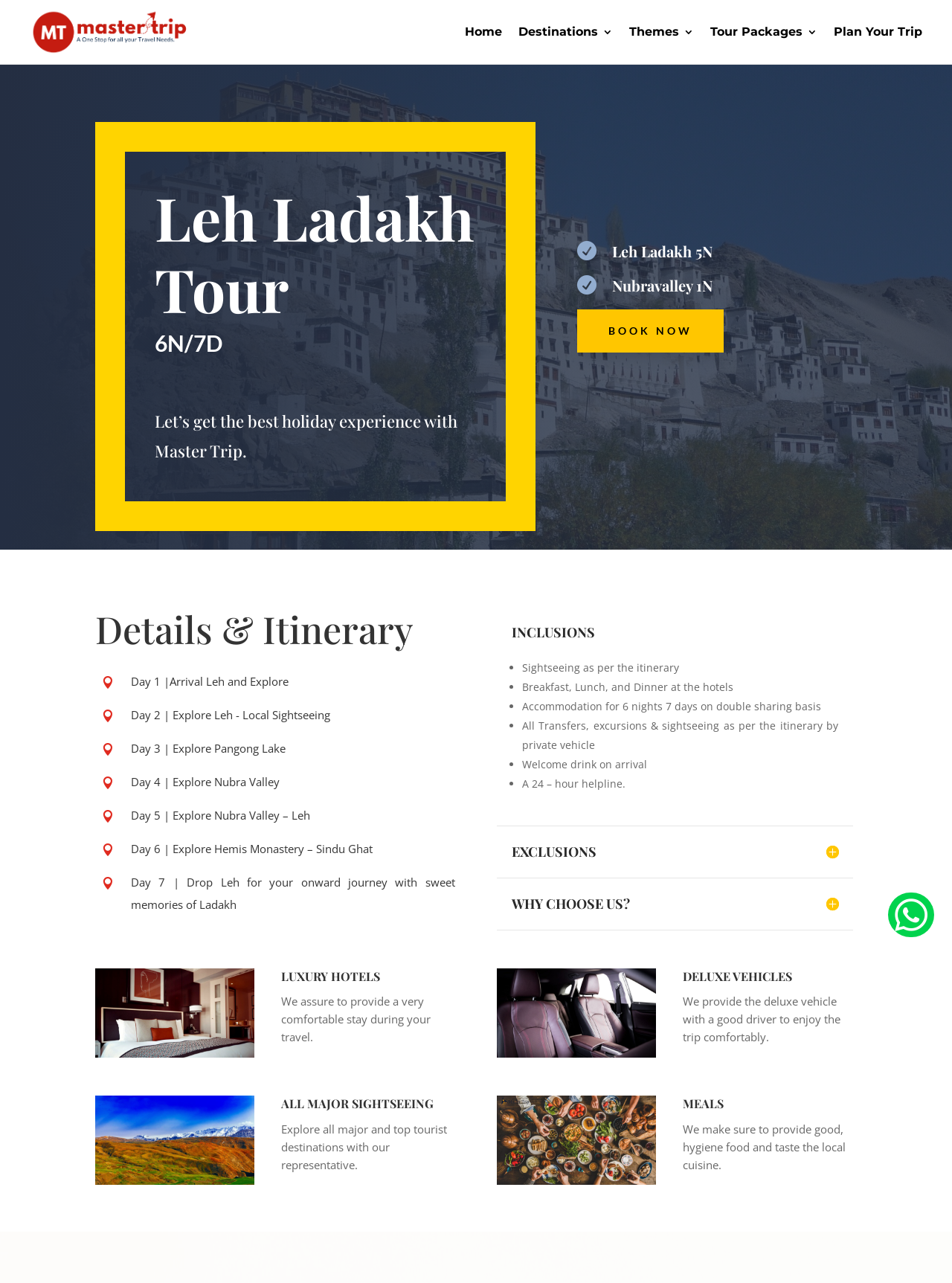Please identify the bounding box coordinates of the clickable area that will fulfill the following instruction: "View 'Details & Itinerary'". The coordinates should be in the format of four float numbers between 0 and 1, i.e., [left, top, right, bottom].

[0.1, 0.473, 0.478, 0.514]